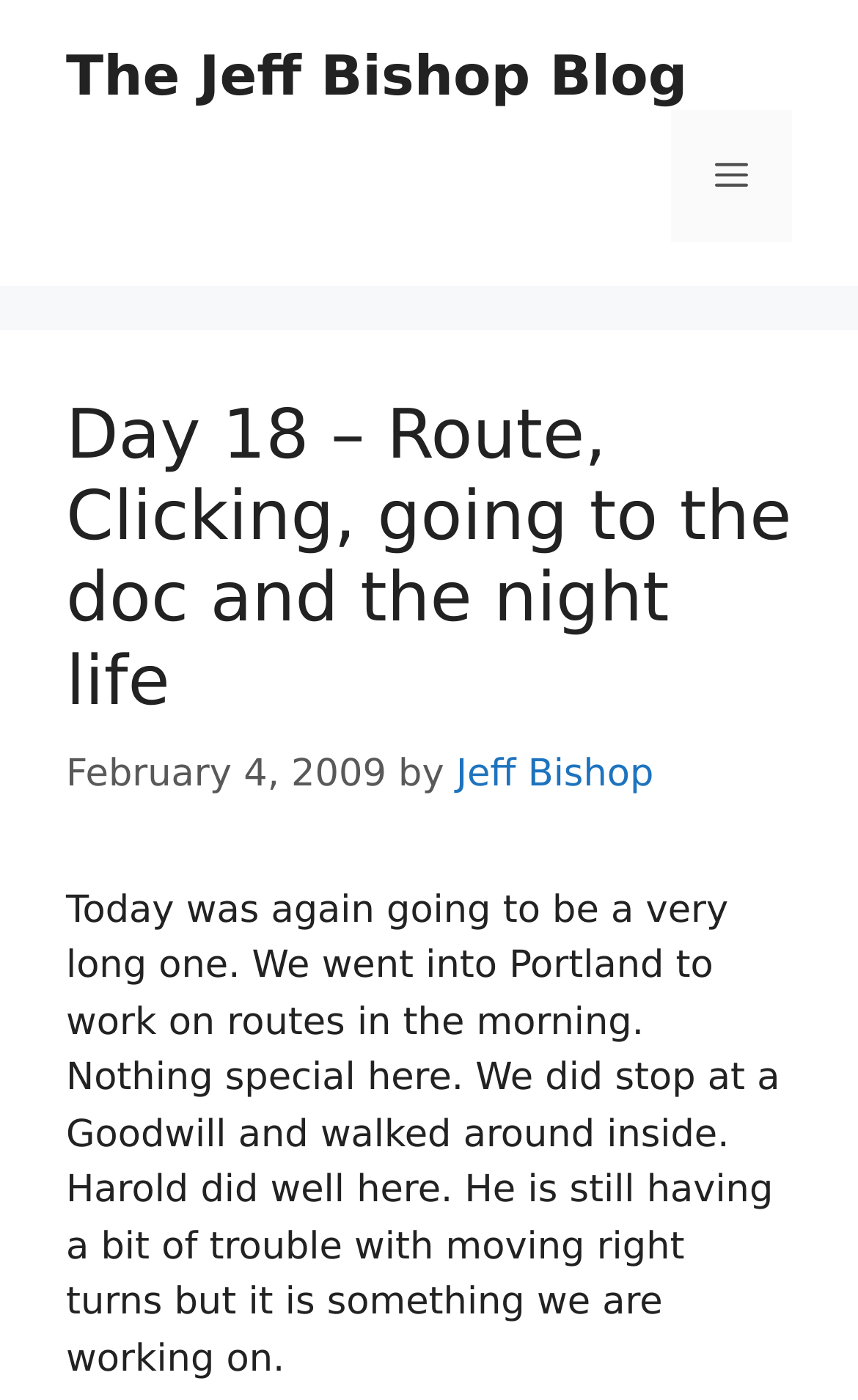Determine the bounding box coordinates for the HTML element described here: "Menu".

[0.782, 0.079, 0.923, 0.173]